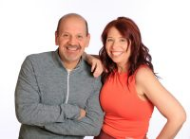Respond with a single word or phrase:
What is the color of the background?

white